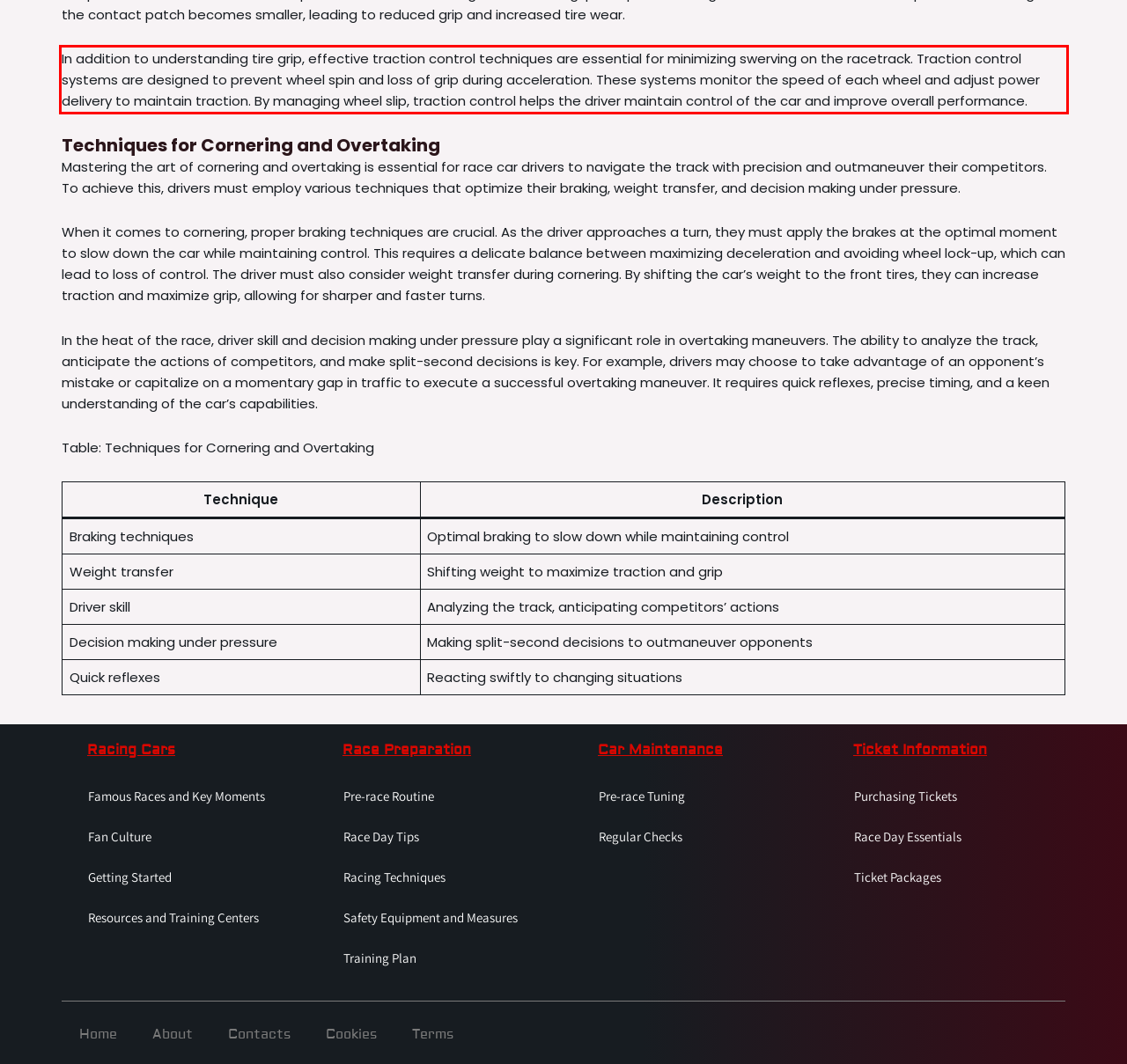Within the provided webpage screenshot, find the red rectangle bounding box and perform OCR to obtain the text content.

In addition to understanding tire grip, effective traction control techniques are essential for minimizing swerving on the racetrack. Traction control systems are designed to prevent wheel spin and loss of grip during acceleration. These systems monitor the speed of each wheel and adjust power delivery to maintain traction. By managing wheel slip, traction control helps the driver maintain control of the car and improve overall performance.